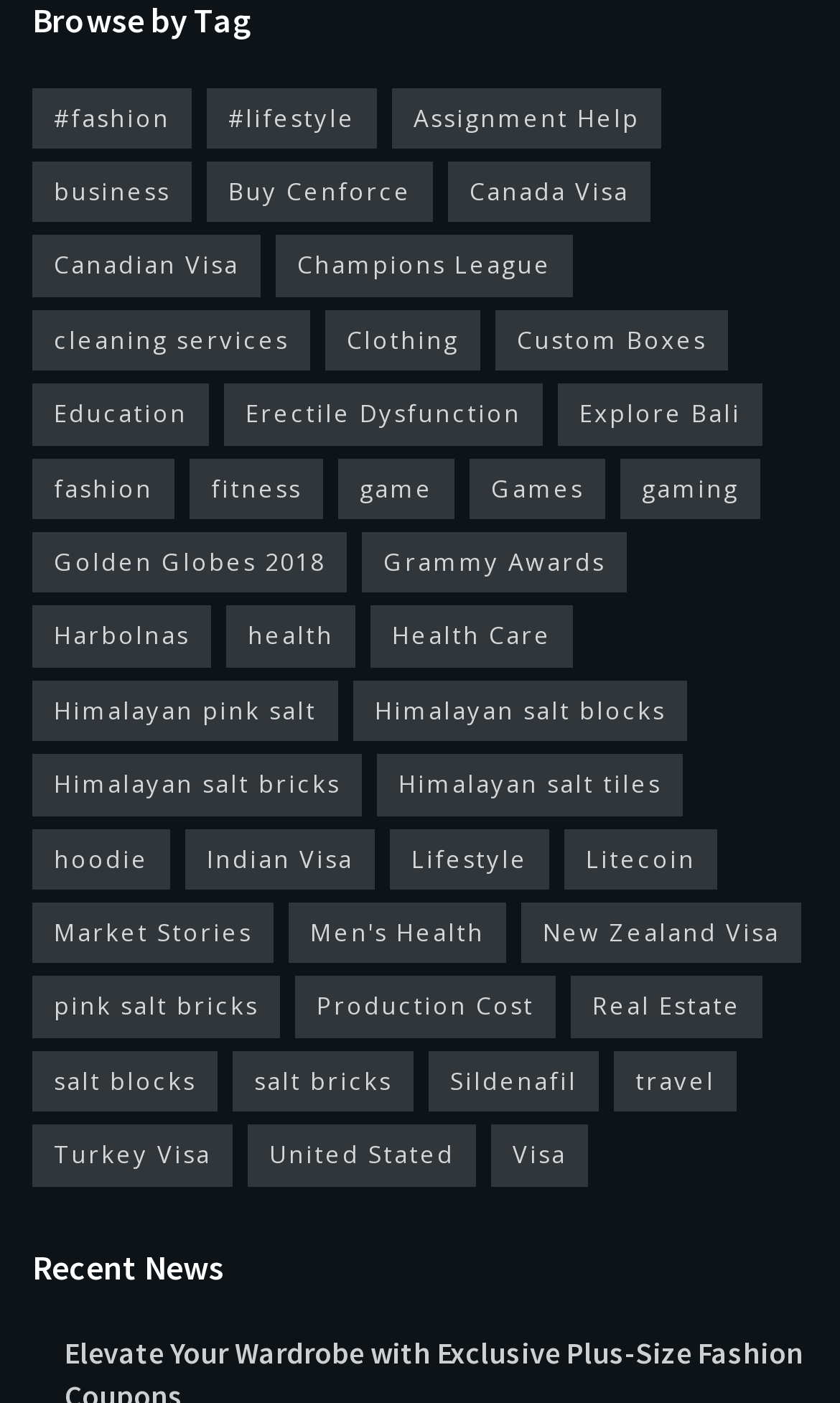How many categories are related to Himalayan salt?
Please answer the question with as much detail and depth as you can.

I searched the list of categories and found four links related to Himalayan salt: 'Himalayan pink salt', 'Himalayan salt blocks', 'Himalayan salt bricks', and 'Himalayan salt tiles'.